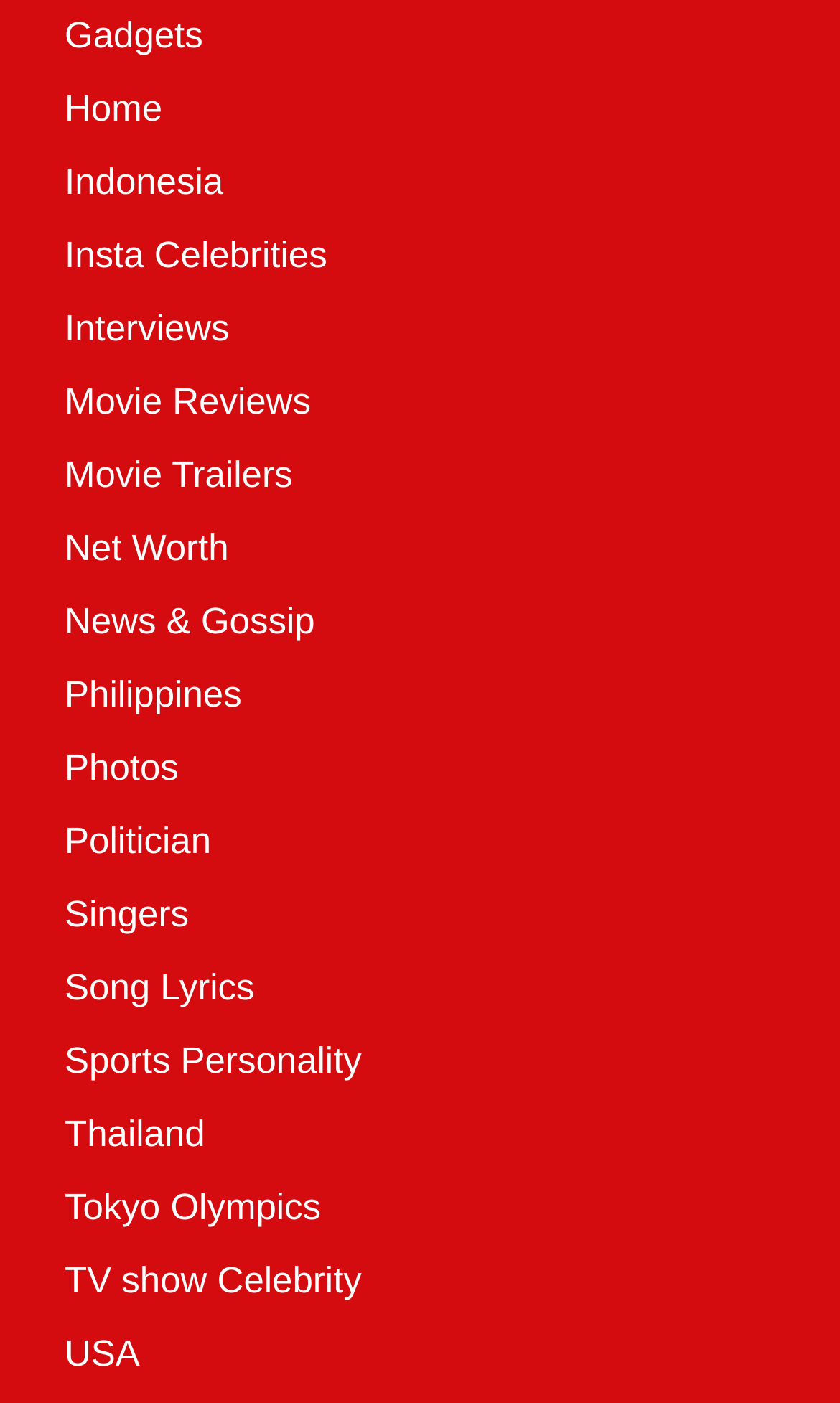Please specify the bounding box coordinates for the clickable region that will help you carry out the instruction: "View Photos".

[0.077, 0.533, 0.213, 0.562]